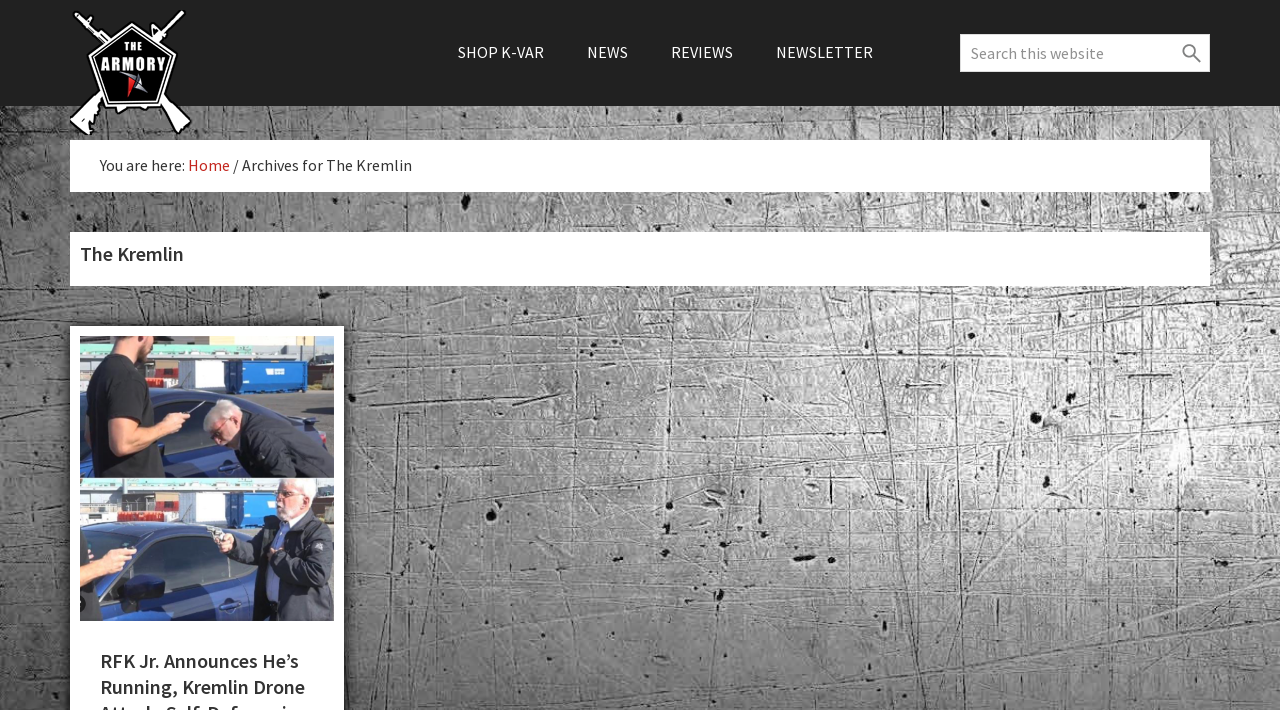Examine the image carefully and respond to the question with a detailed answer: 
What is the main navigation menu?

I found the answer by examining the navigation menu which contains links to 'SHOP K-VAR', 'NEWS', 'REVIEWS', and 'NEWSLETTER', indicating that these are the main navigation menu items.